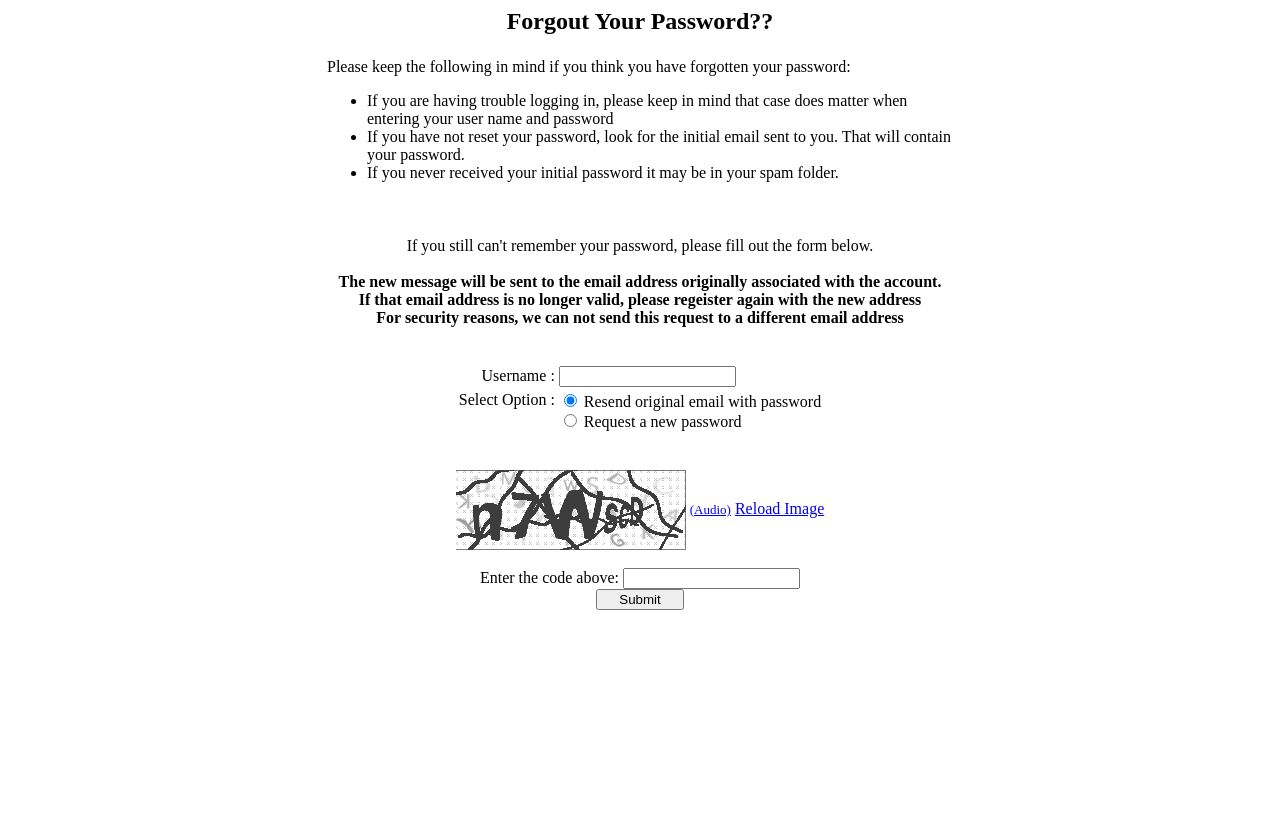Use one word or a short phrase to answer the question provided: 
What is the purpose of the image on the page?

Captcha